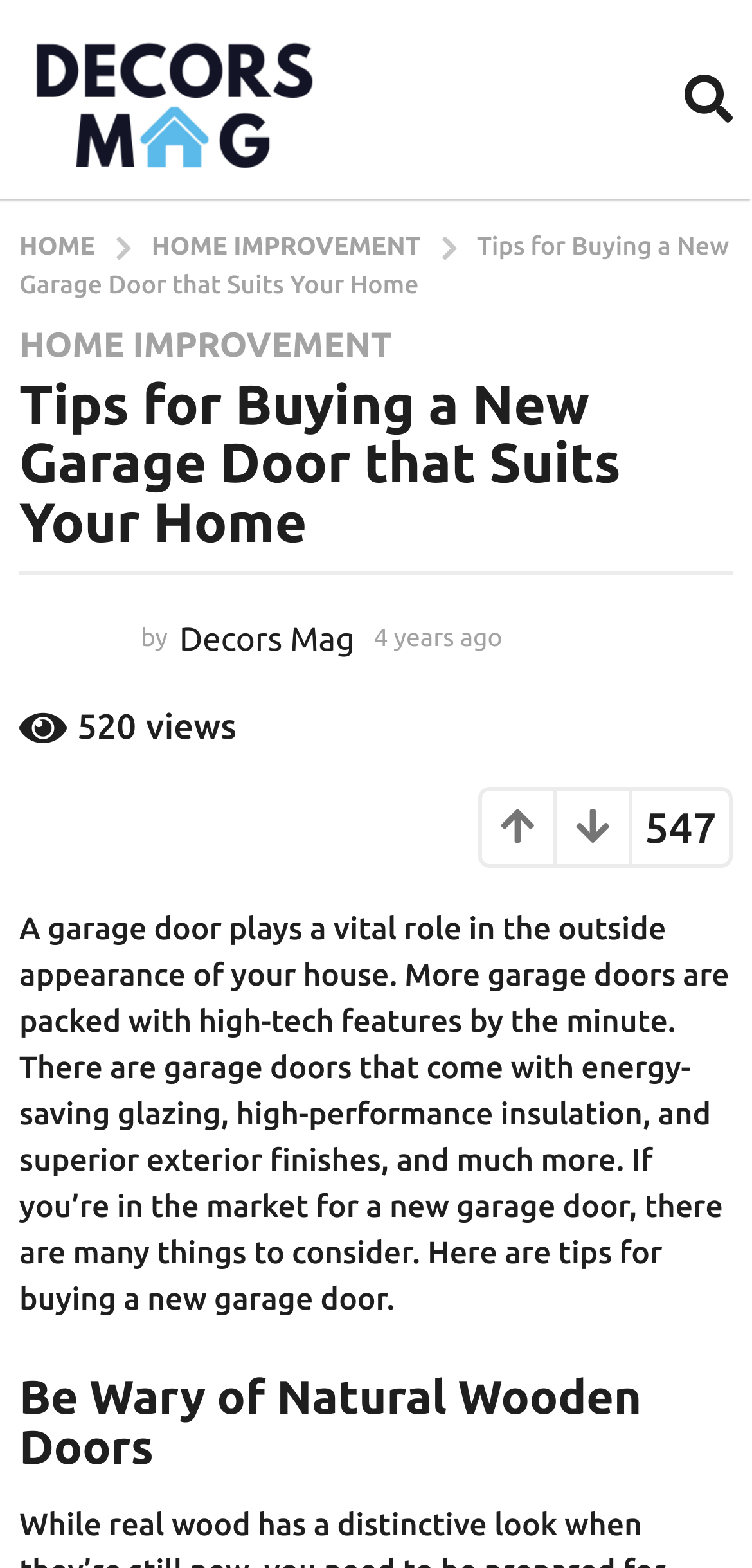Can you find and provide the title of the webpage?

Tips for Buying a New Garage Door that Suits Your Home